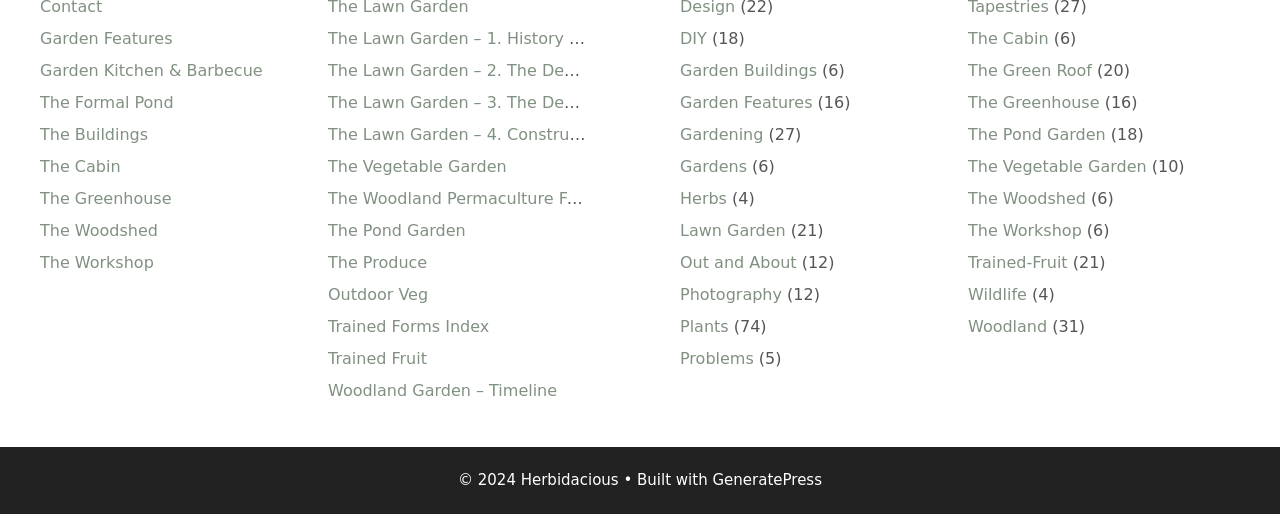What is the copyright year of the website?
Answer the question in as much detail as possible.

The copyright year of the website is 2024, which is mentioned at the bottom of the webpage with a bounding box of [0.358, 0.917, 0.483, 0.952].